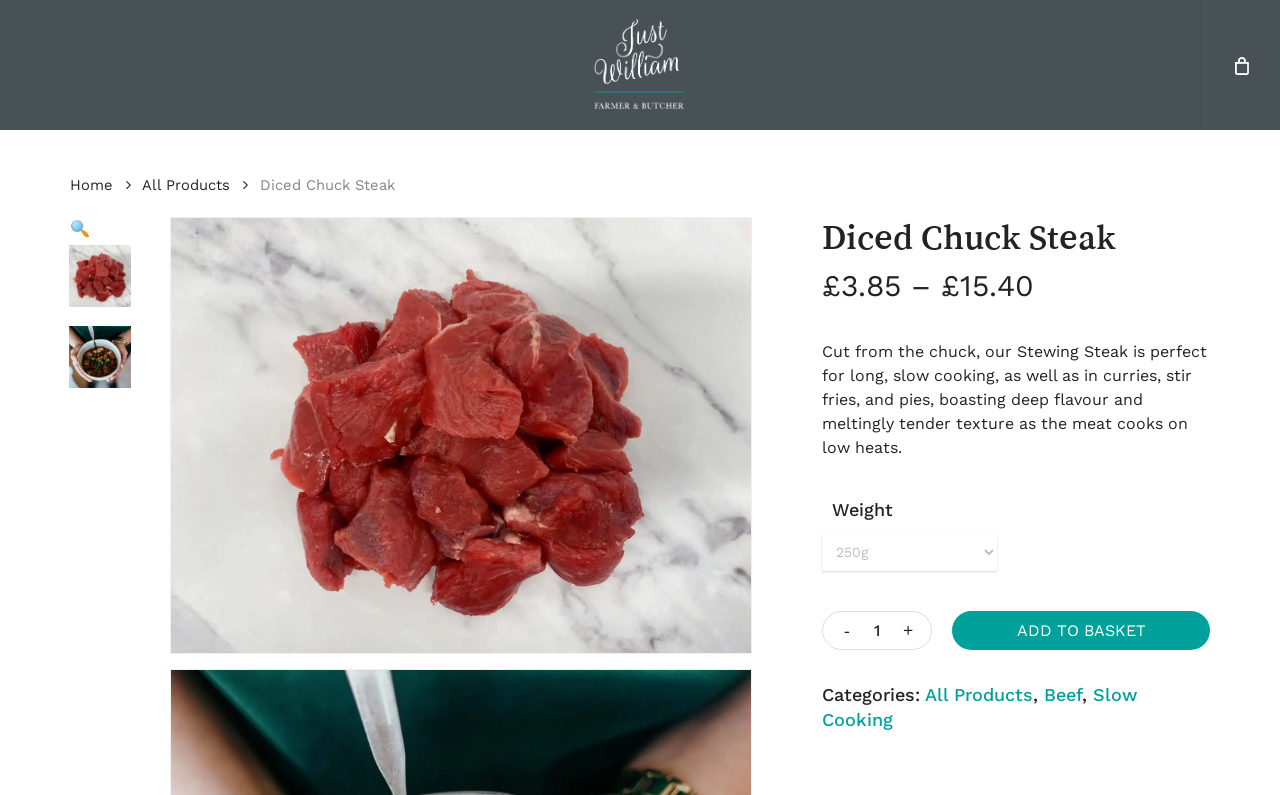Extract the text of the main heading from the webpage.

Diced Chuck Steak